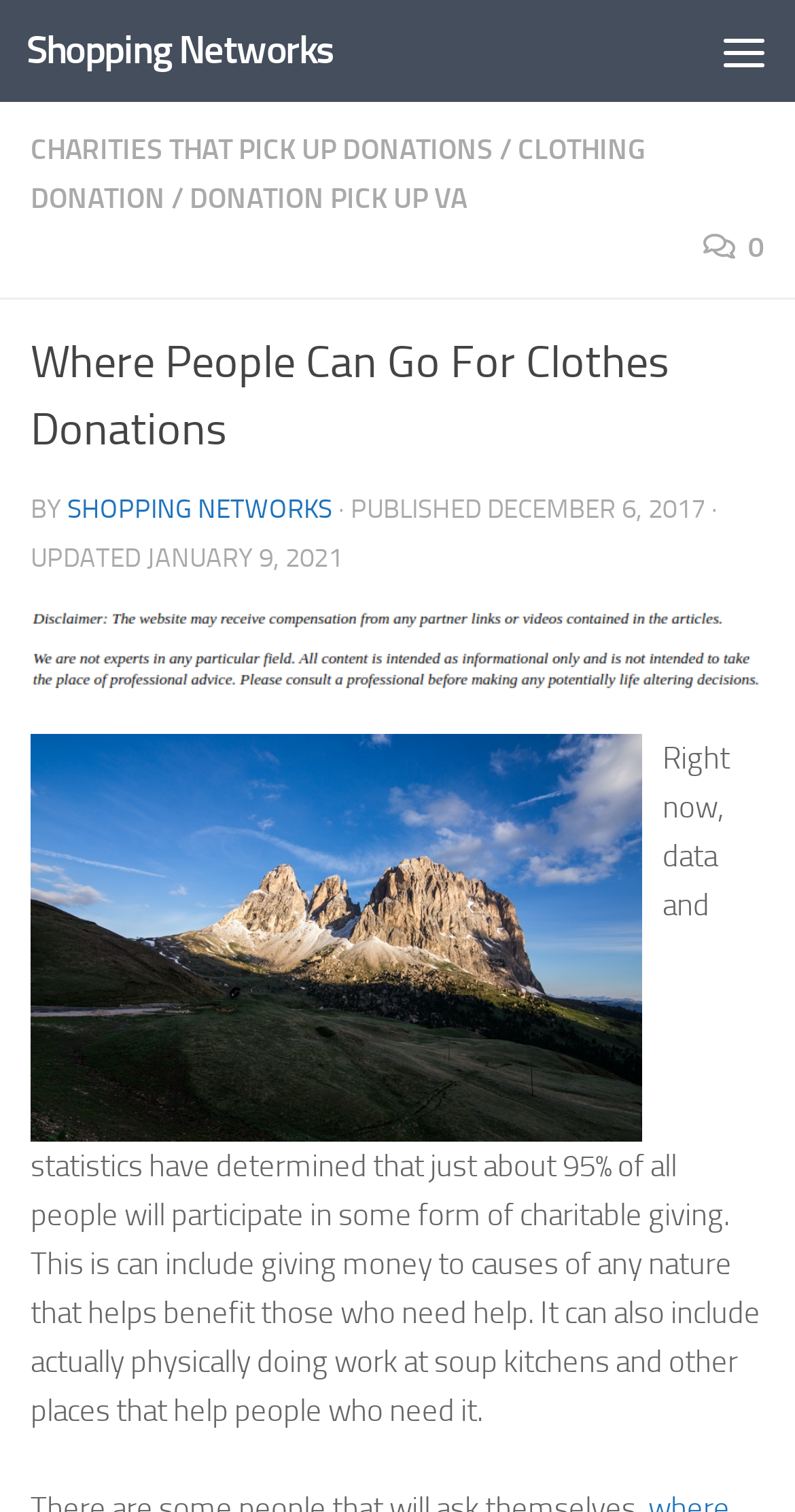Pinpoint the bounding box coordinates of the area that should be clicked to complete the following instruction: "Click the 'Menu' button". The coordinates must be given as four float numbers between 0 and 1, i.e., [left, top, right, bottom].

[0.872, 0.0, 1.0, 0.067]